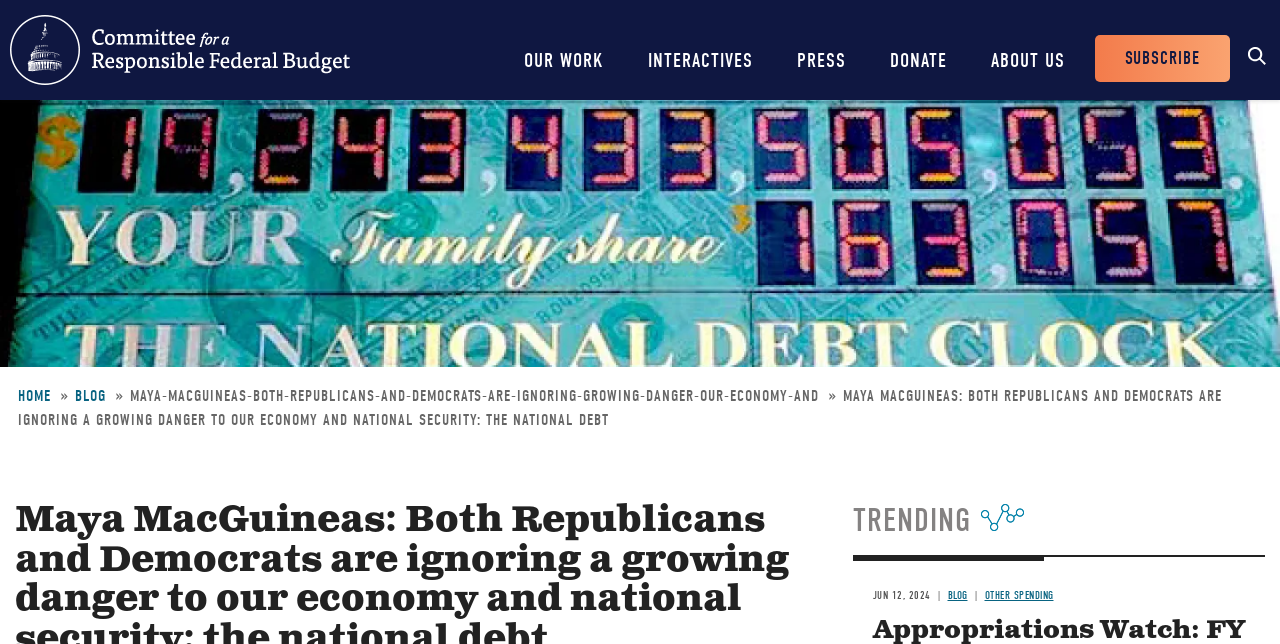Provide the bounding box coordinates for the area that should be clicked to complete the instruction: "go to Committee for a Responsible Federal Budget".

[0.008, 0.023, 0.273, 0.132]